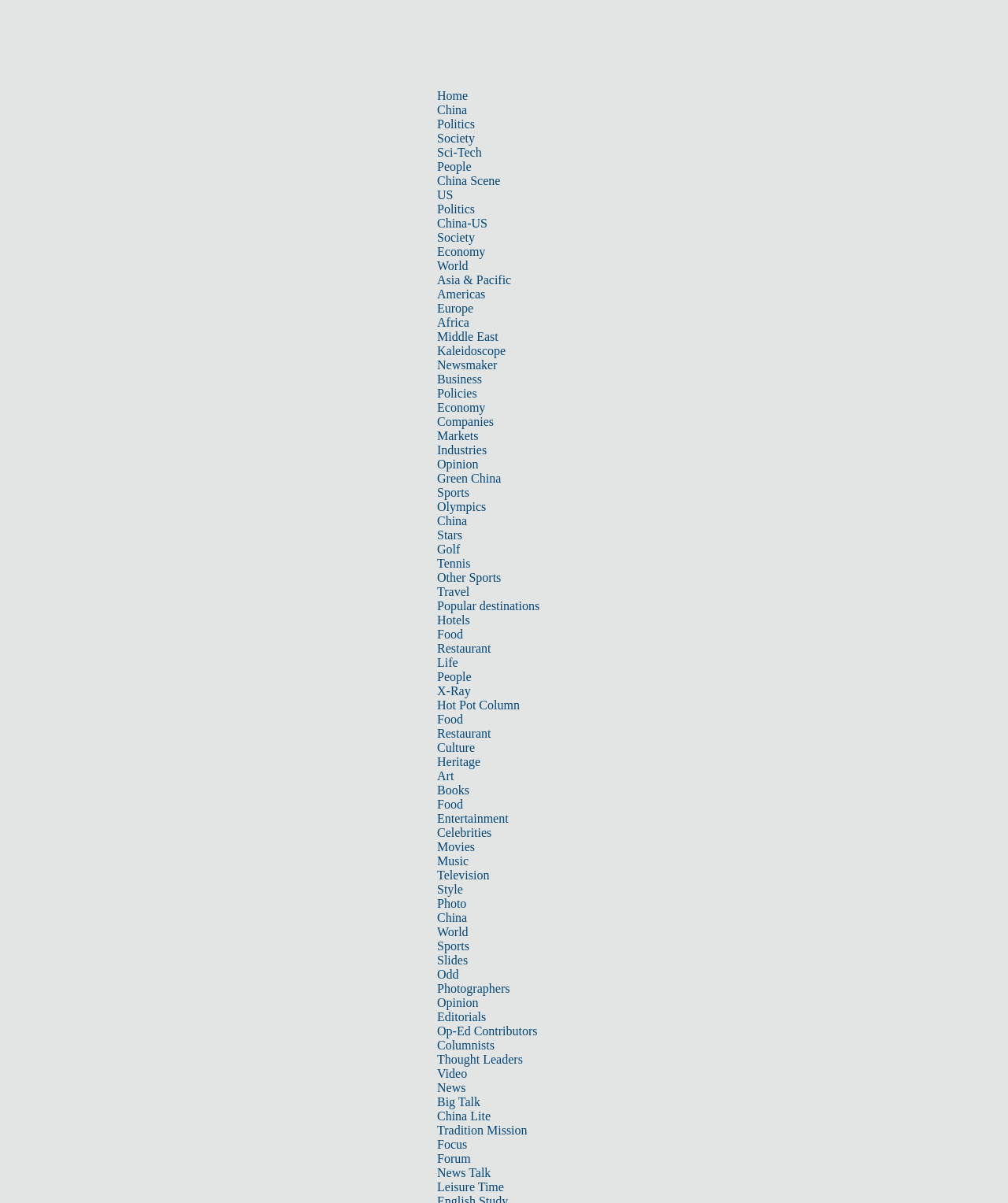Locate the coordinates of the bounding box for the clickable region that fulfills this instruction: "Read the 'Newsmaker' news".

[0.434, 0.298, 0.493, 0.309]